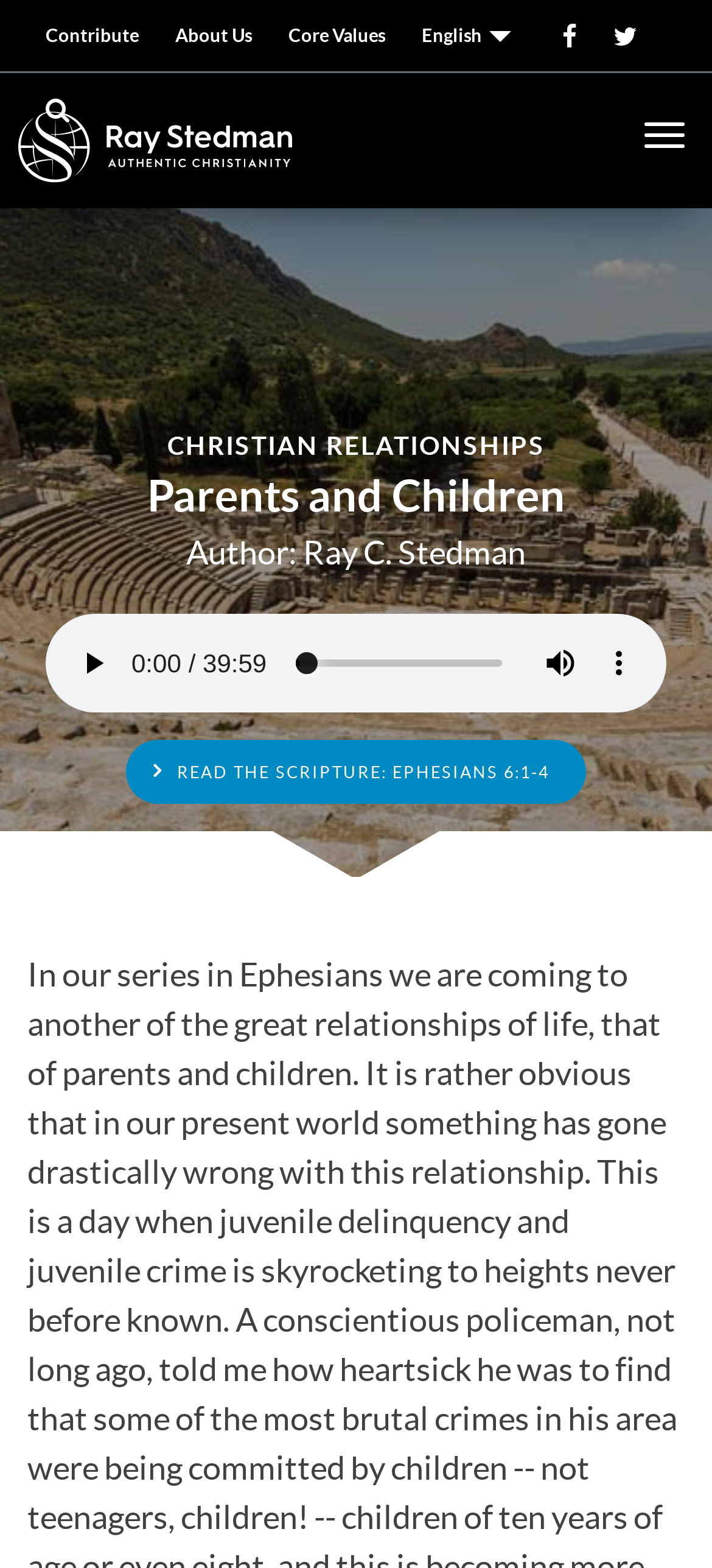Create a detailed narrative of the webpage’s visual and textual elements.

This webpage is about a sermon series on Ephesians, specifically focusing on the relationship between parents and children. At the top left corner, there is a link to "Skip to main content". On the top right corner, there is a button to "Toggle navigation", accompanied by a "Home" icon. Below this, there are several links to different sections of the website, including "Contribute", "About Us", "Core Values", and "English".

The main content of the webpage is divided into sections. The first section has a heading "Parents and Children" and a subheading "Author: Ray C. Stedman". Below this, there is an audio player with buttons to play, mute, and show more media controls, as well as a slider to scrub through the audio. 

To the right of the audio player, there is a button to "READ THE SCRIPTURE: EPHESIANS 6:1-4". Above the audio player, there is a title "CHRISTIAN RELATIONSHIPS" in a larger font. There are no images on the page apart from the "Home" icon.